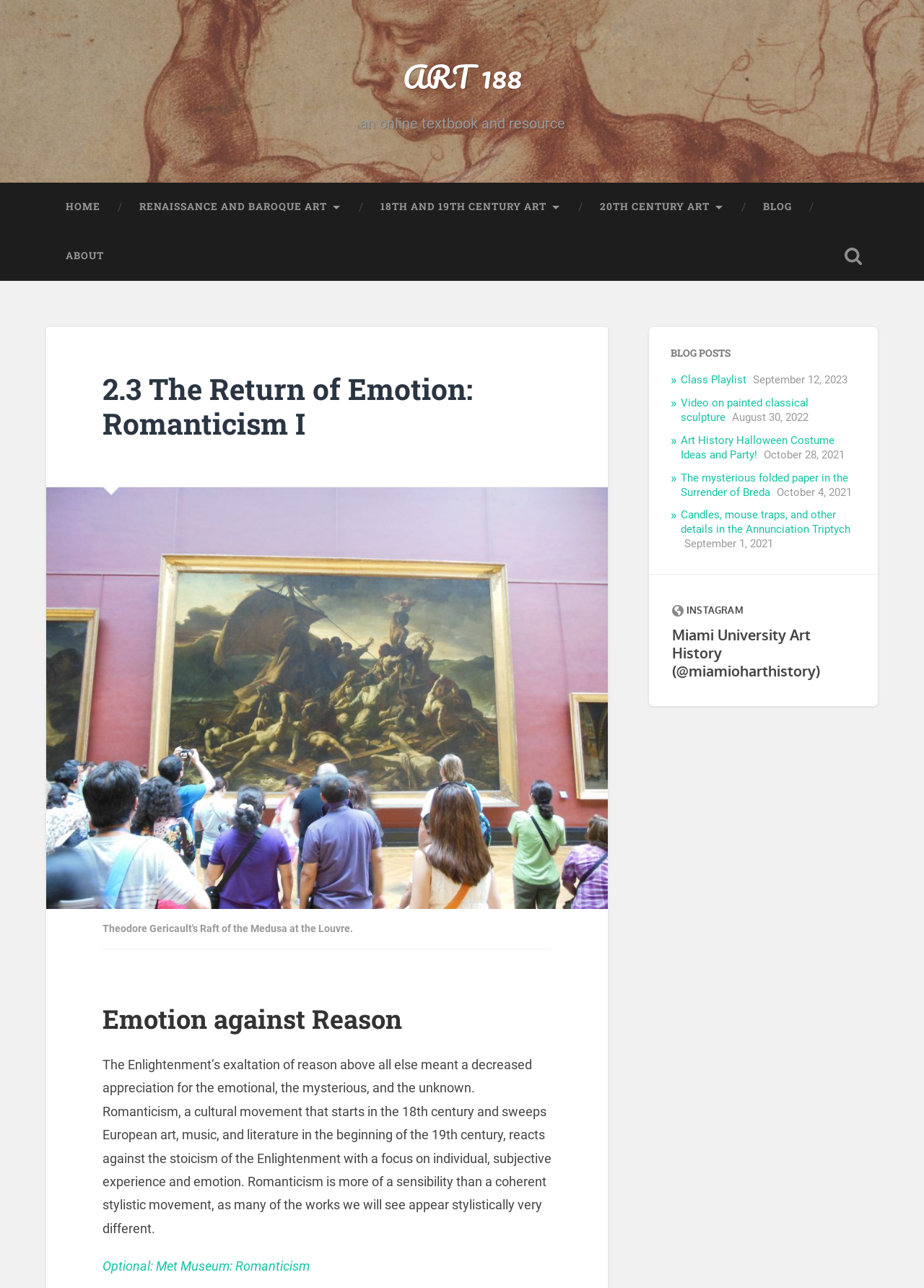What is the focus of Romanticism?
Observe the image and answer the question with a one-word or short phrase response.

Individual, subjective experience and emotion